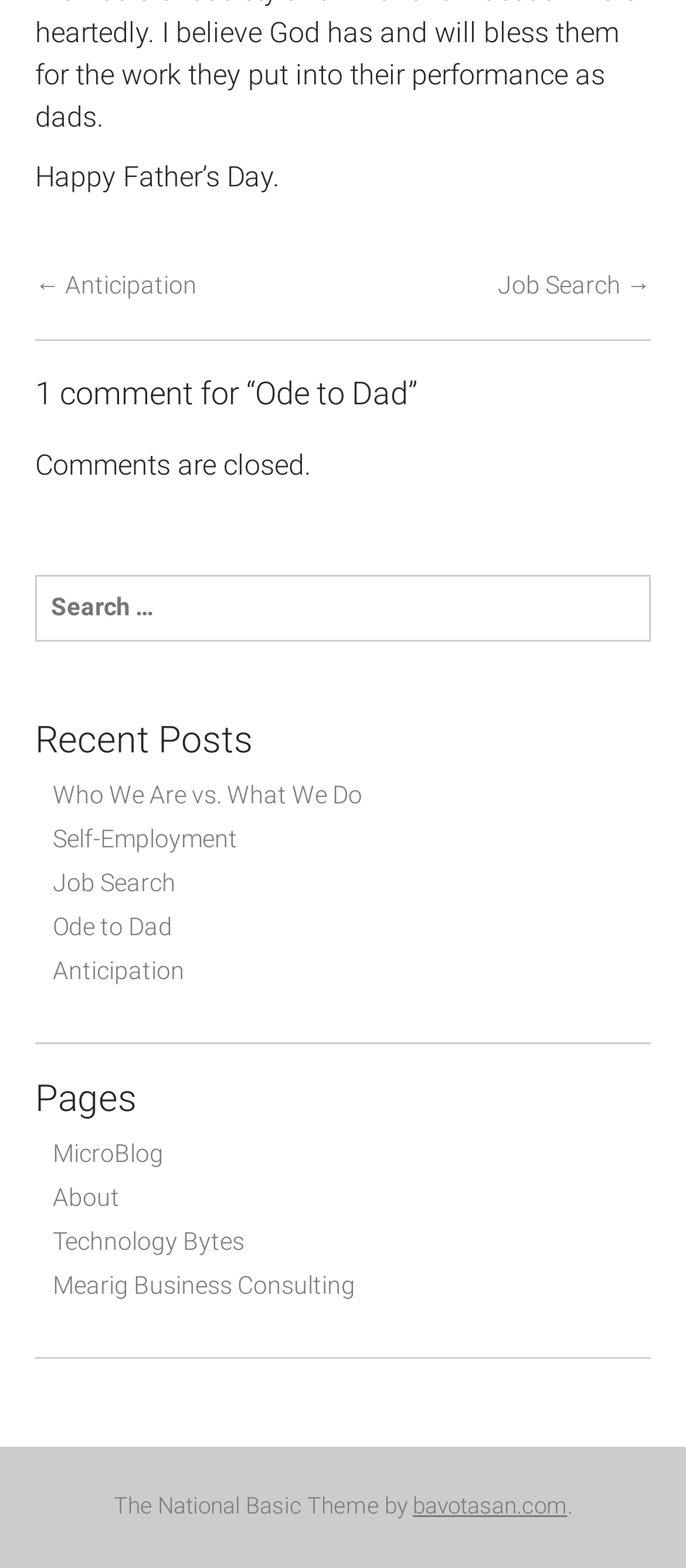Using the description: "Ode to Dad", determine the UI element's bounding box coordinates. Ensure the coordinates are in the format of four float numbers between 0 and 1, i.e., [left, top, right, bottom].

[0.077, 0.582, 0.251, 0.6]